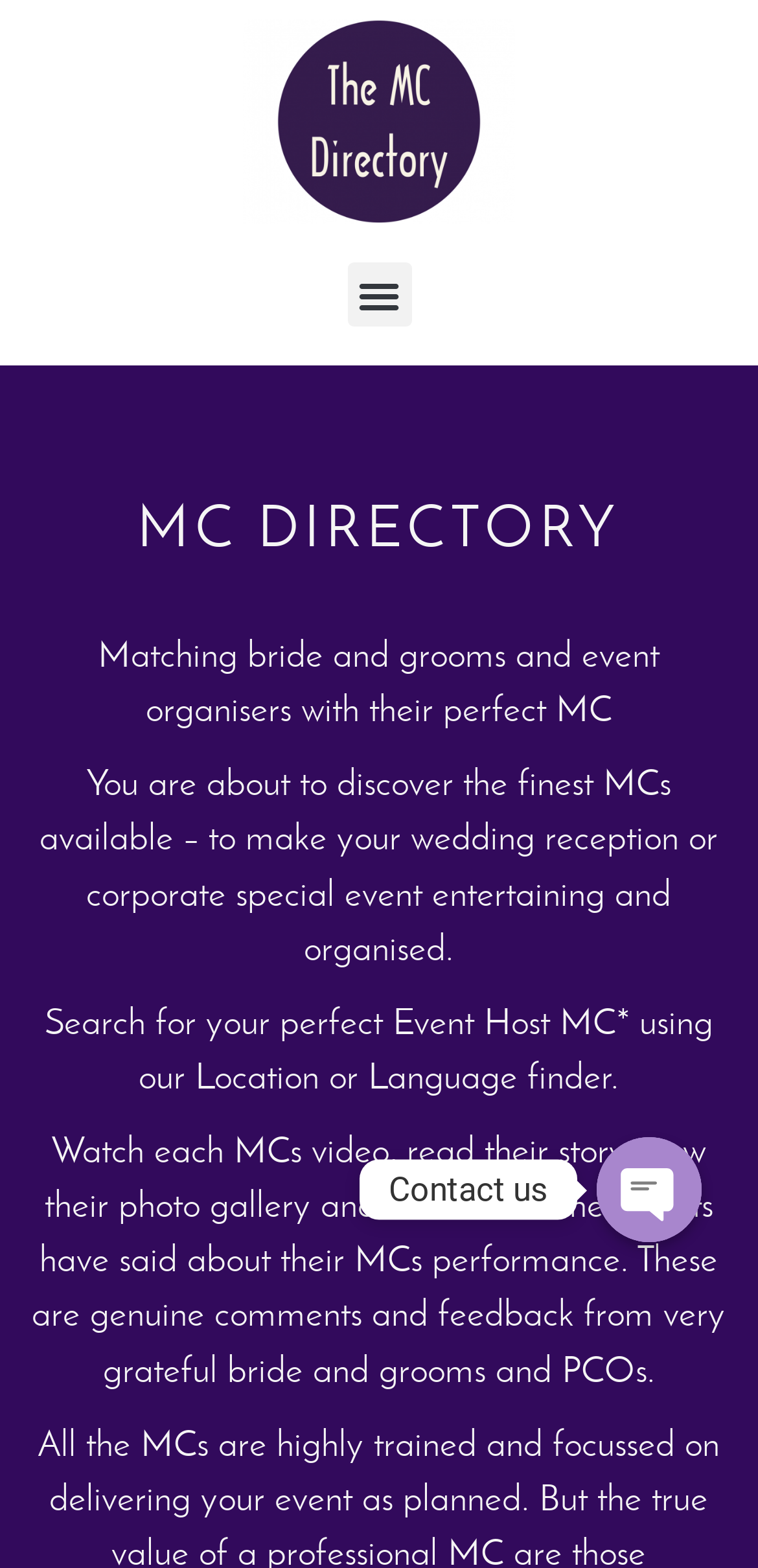Look at the image and give a detailed response to the following question: What is the purpose of this website?

Based on the webpage's content, it appears that the website is designed to connect event organizers with suitable Master of Ceremonies (MCs) for their events, such as weddings and corporate events.